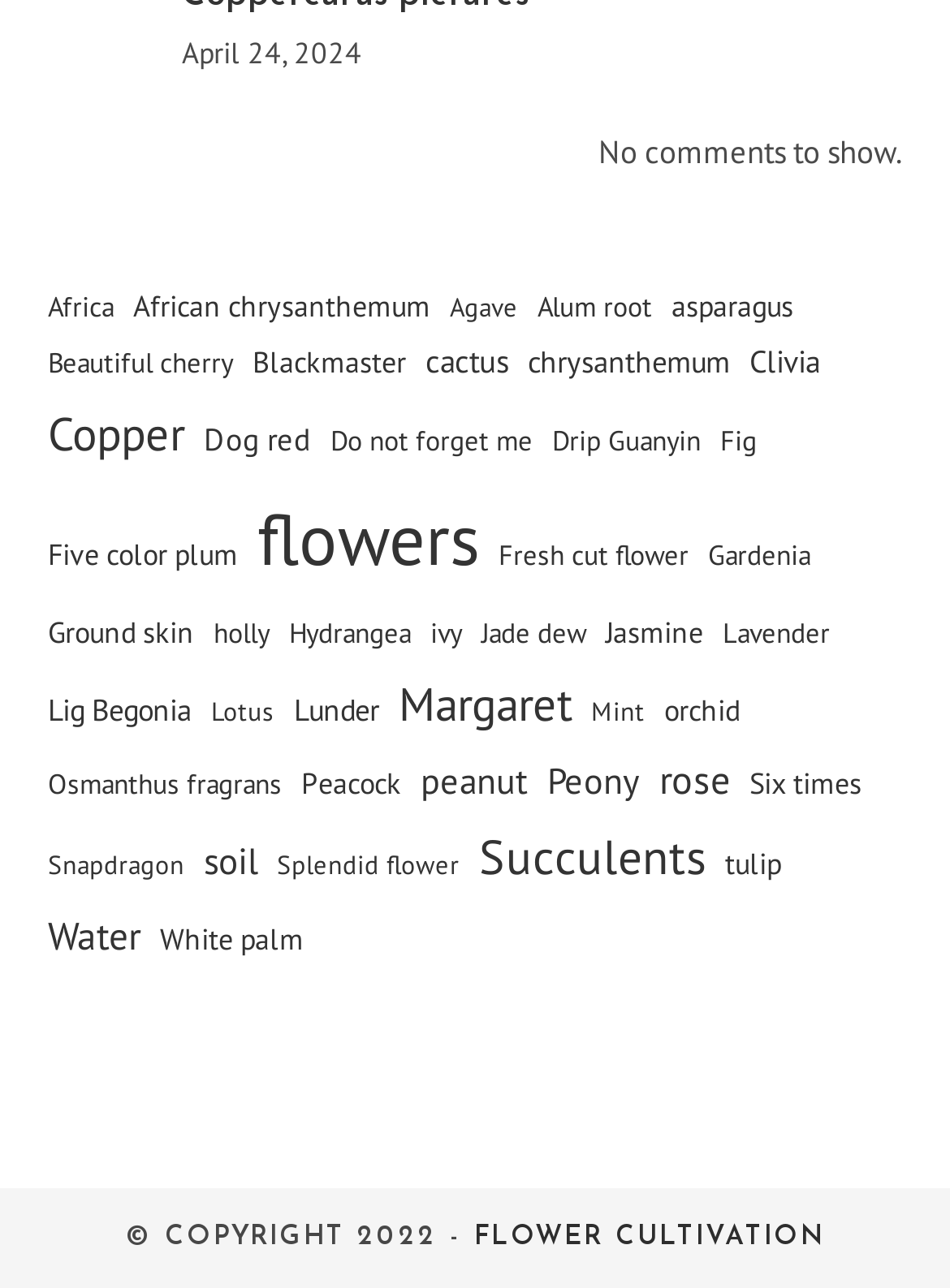Determine the bounding box coordinates of the UI element described below. Use the format (top-left x, top-left y, bottom-right x, bottom-right y) with floating point numbers between 0 and 1: Clivia

[0.788, 0.262, 0.863, 0.305]